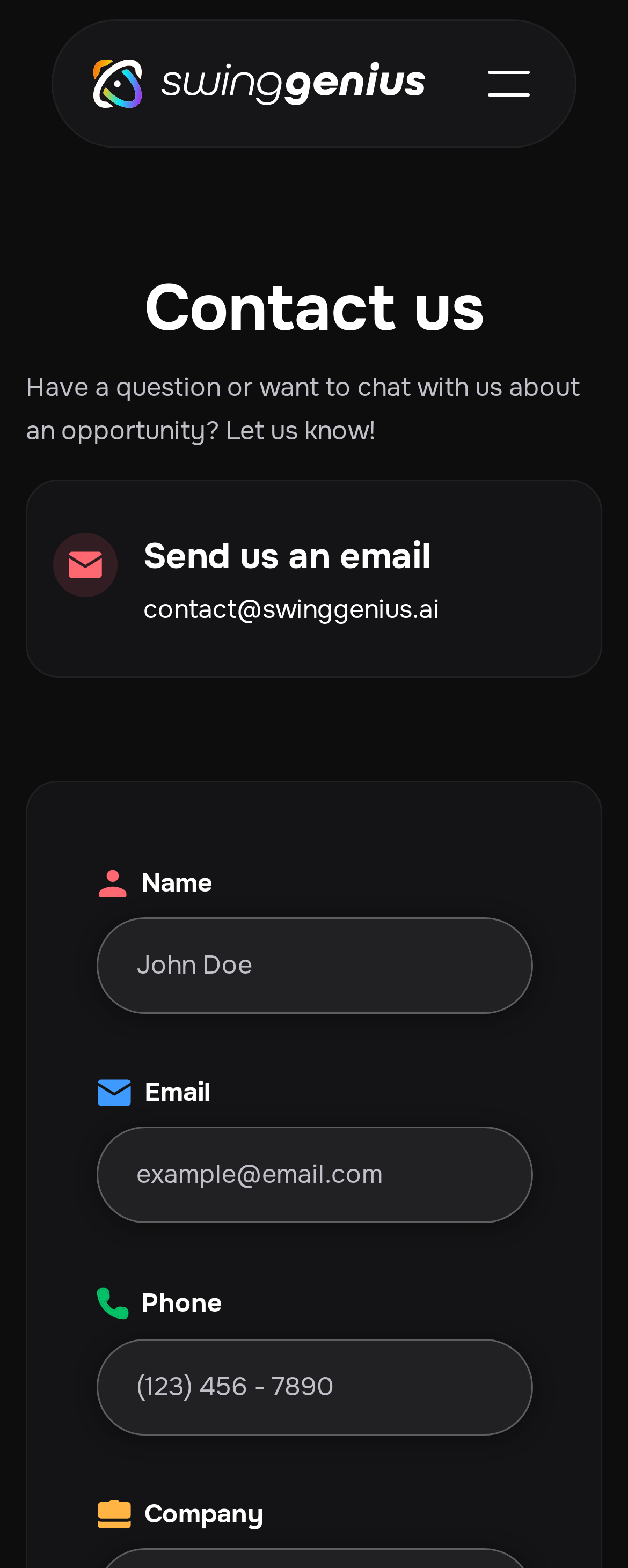What is above the 'Contact us' heading?
Give a one-word or short-phrase answer derived from the screenshot.

Menu button